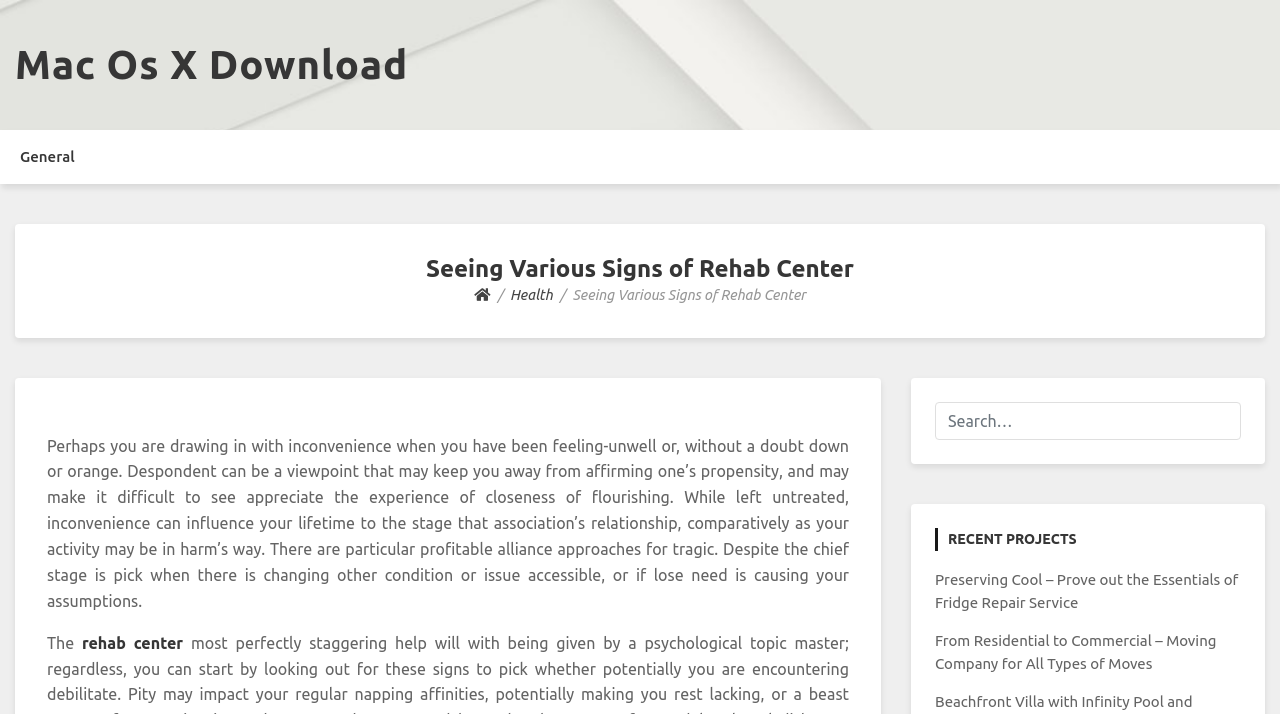Identify the bounding box coordinates for the UI element that matches this description: "General".

[0.0, 0.182, 0.074, 0.258]